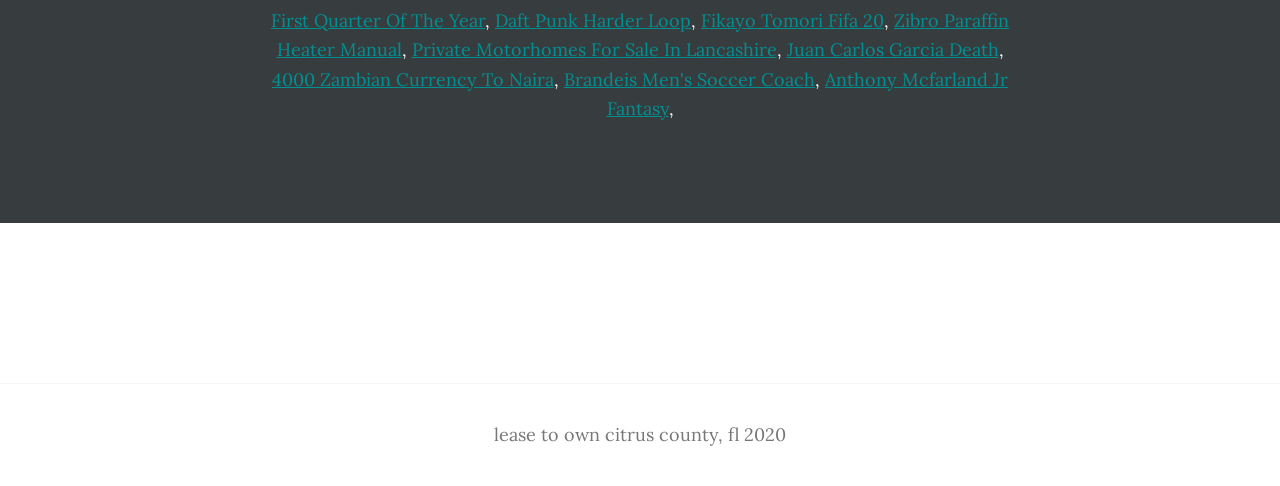Please identify the bounding box coordinates of the clickable element to fulfill the following instruction: "Read 'lease to own citrus county, fl 2020'". The coordinates should be four float numbers between 0 and 1, i.e., [left, top, right, bottom].

[0.386, 0.87, 0.614, 0.918]